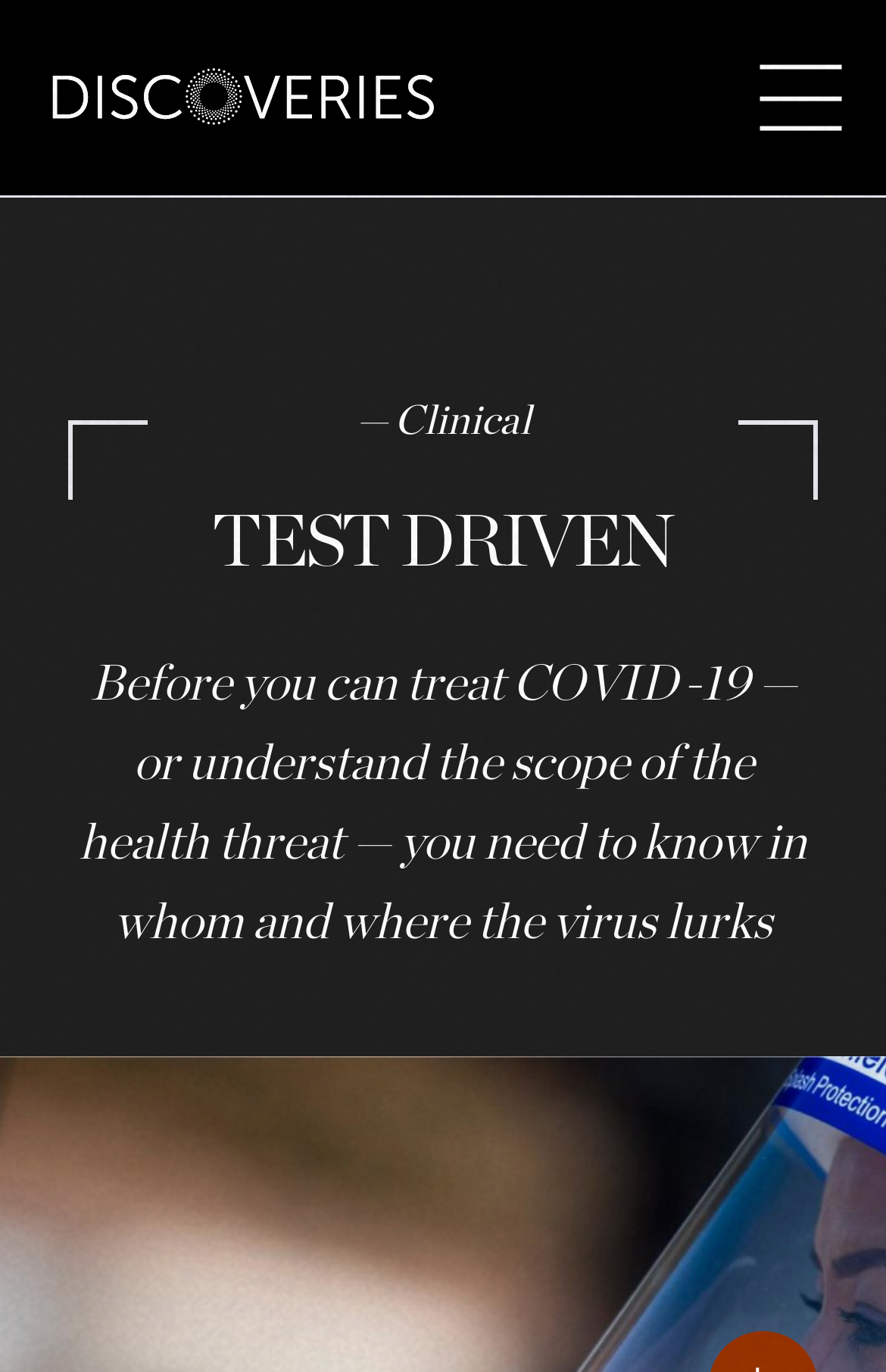What is the first menu item?
Observe the image and answer the question with a one-word or short phrase response.

Clinical